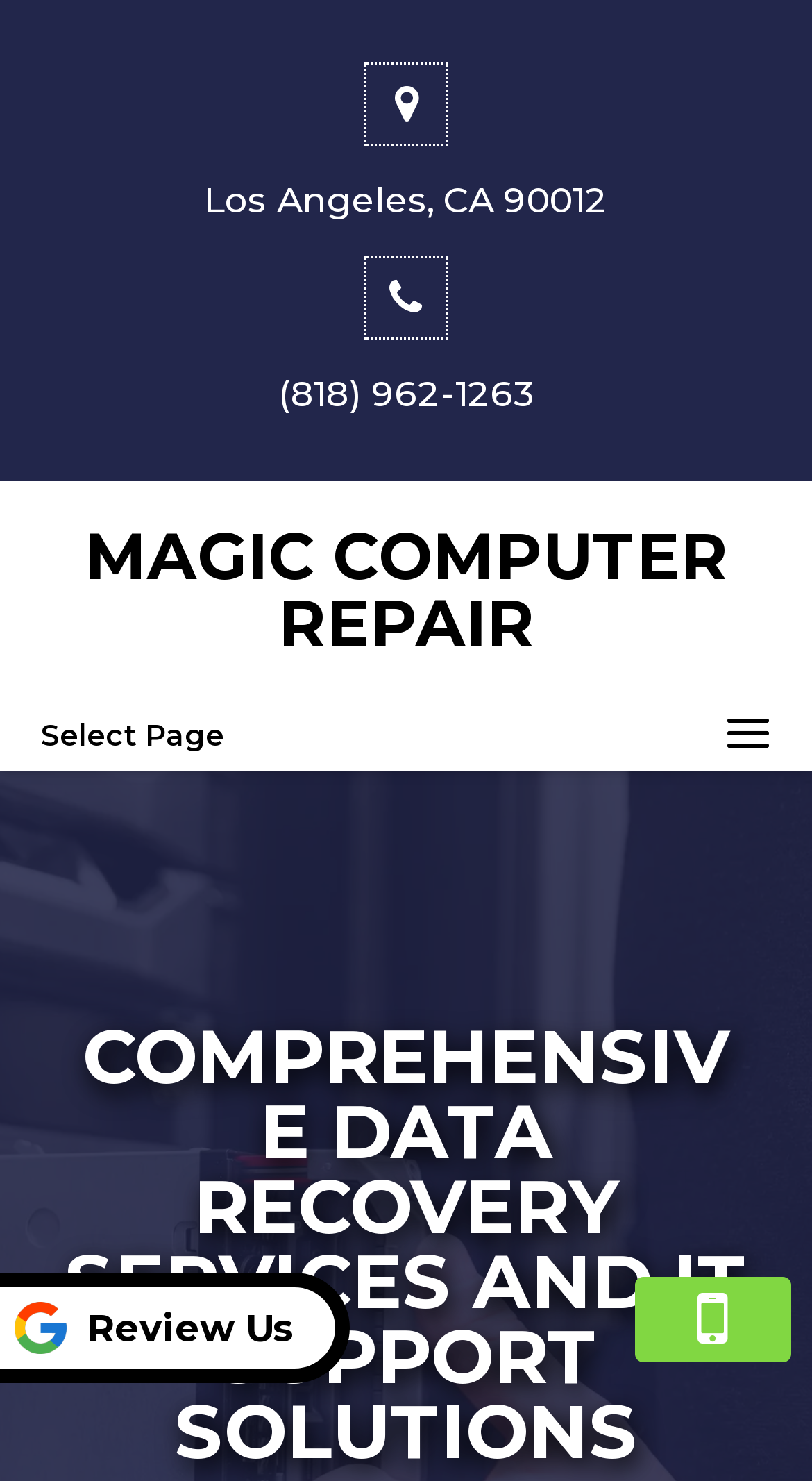Examine the image and give a thorough answer to the following question:
What is the purpose of the 'Review Us' link?

I inferred the purpose of the 'Review Us' link by looking at its text and the image next to it, which suggests that it is a call to action to review the company.